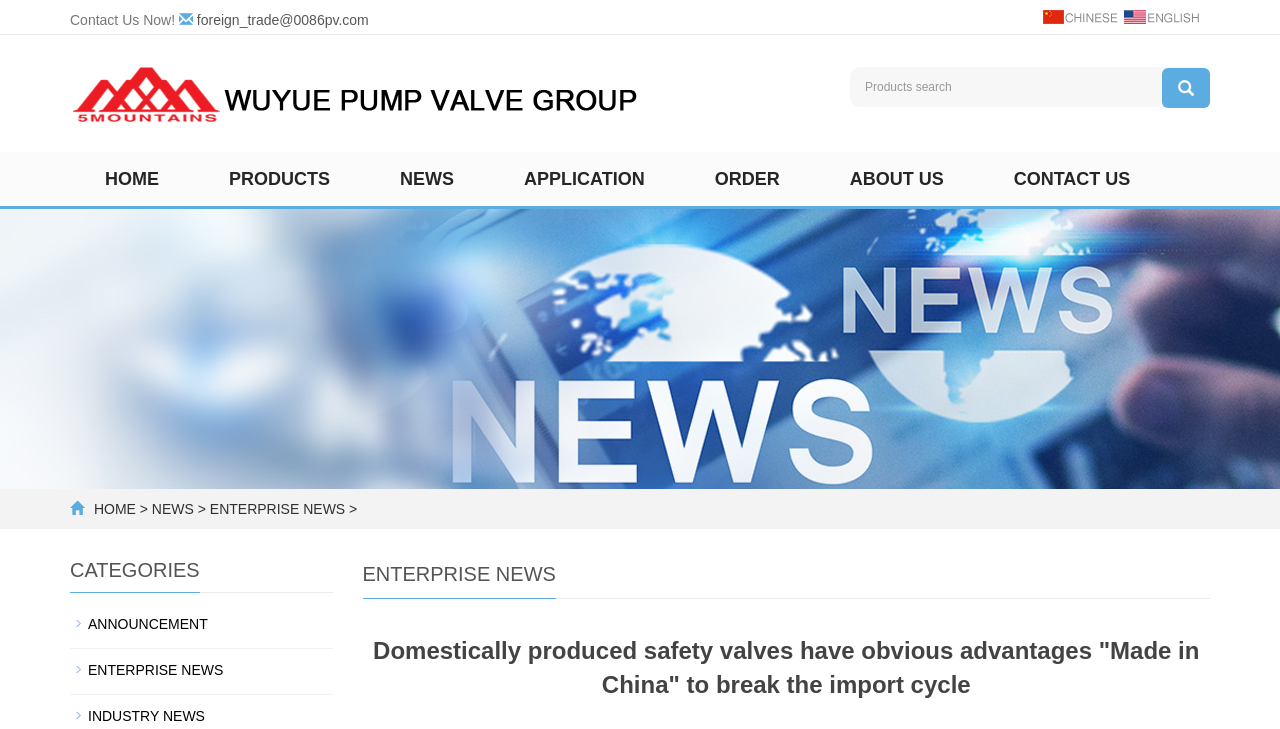Refer to the image and offer a detailed explanation in response to the question: What is the purpose of the textbox in the layout table?

The textbox is located within the layout table and has a placeholder text 'Products search', indicating that it is intended for users to search for products on the website.